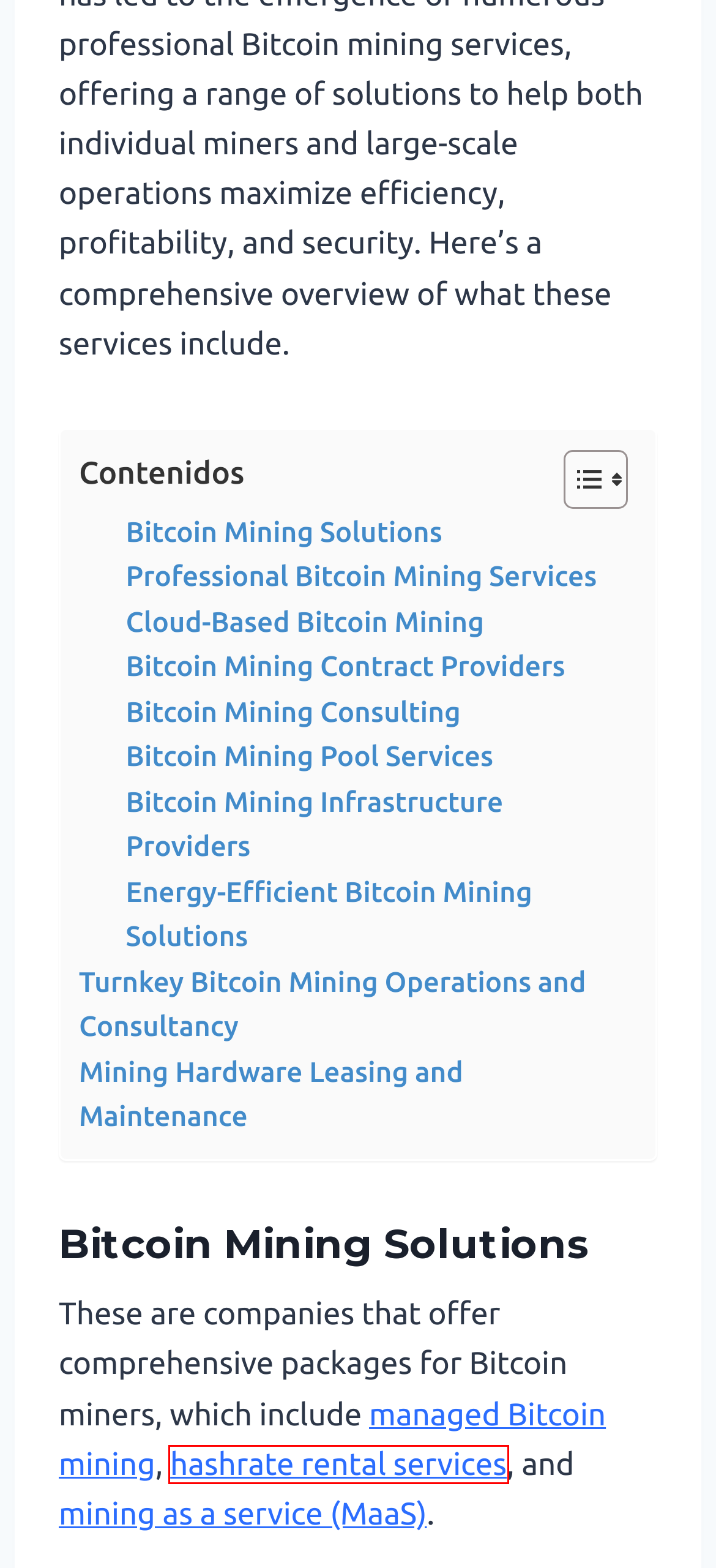Review the webpage screenshot provided, noting the red bounding box around a UI element. Choose the description that best matches the new webpage after clicking the element within the bounding box. The following are the options:
A. Nicehash: minería de criptomonedas 100% eficiente【 2024 】
B. Kryptex: A Comprehensive and User-Friendly Mining Solution
C. VS
D. MUNDO BTC • Bitcoin y Criptomonedas【 2024 】
E. ▷ Innovations in Bitcoin mining technology【2024】
F. Shamining: One of the Most Powerful Mining Sites Today
G. ᐅ Stormgain • Trading y Minado de Criptomonedas【 2024 】
H. Hashing24: Minería de Bitcoin y Criptomonedas【 2024 】

A